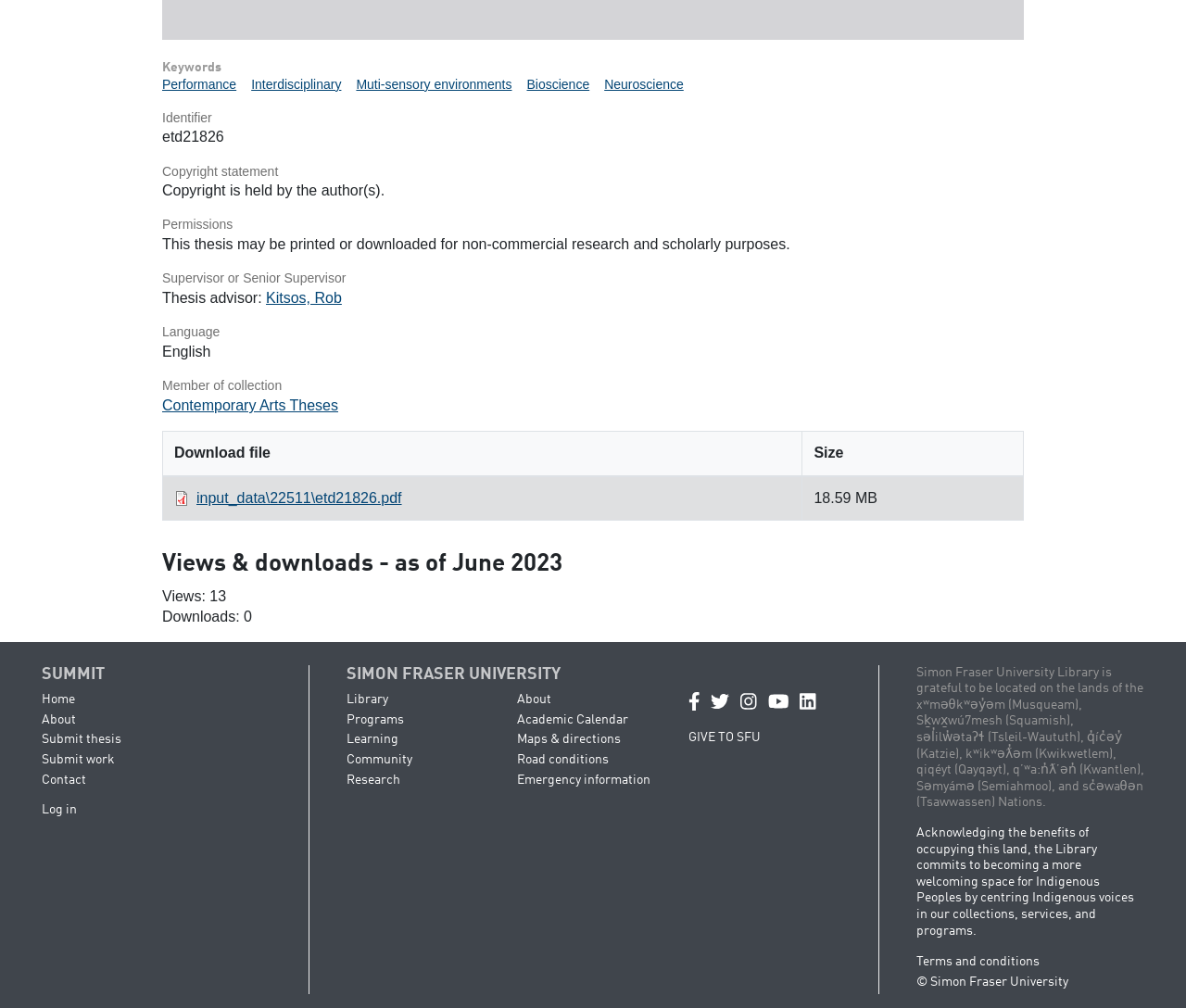Please identify the bounding box coordinates of the area I need to click to accomplish the following instruction: "Contact the university".

[0.035, 0.767, 0.073, 0.78]